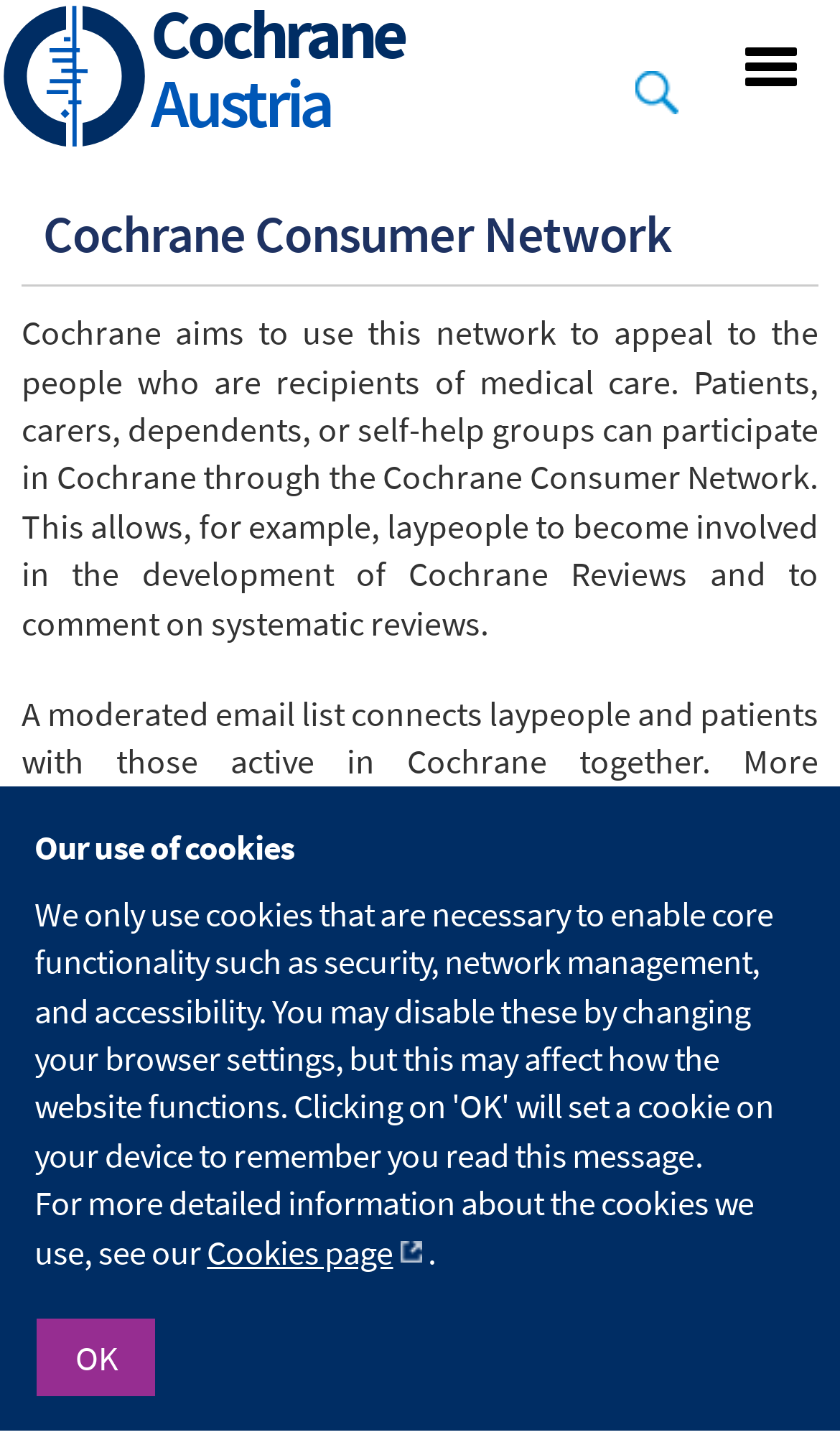Please predict the bounding box coordinates of the element's region where a click is necessary to complete the following instruction: "Read the Cochrane Austria page". The coordinates should be represented by four float numbers between 0 and 1, i.e., [left, top, right, bottom].

[0.179, 0.0, 0.482, 0.095]